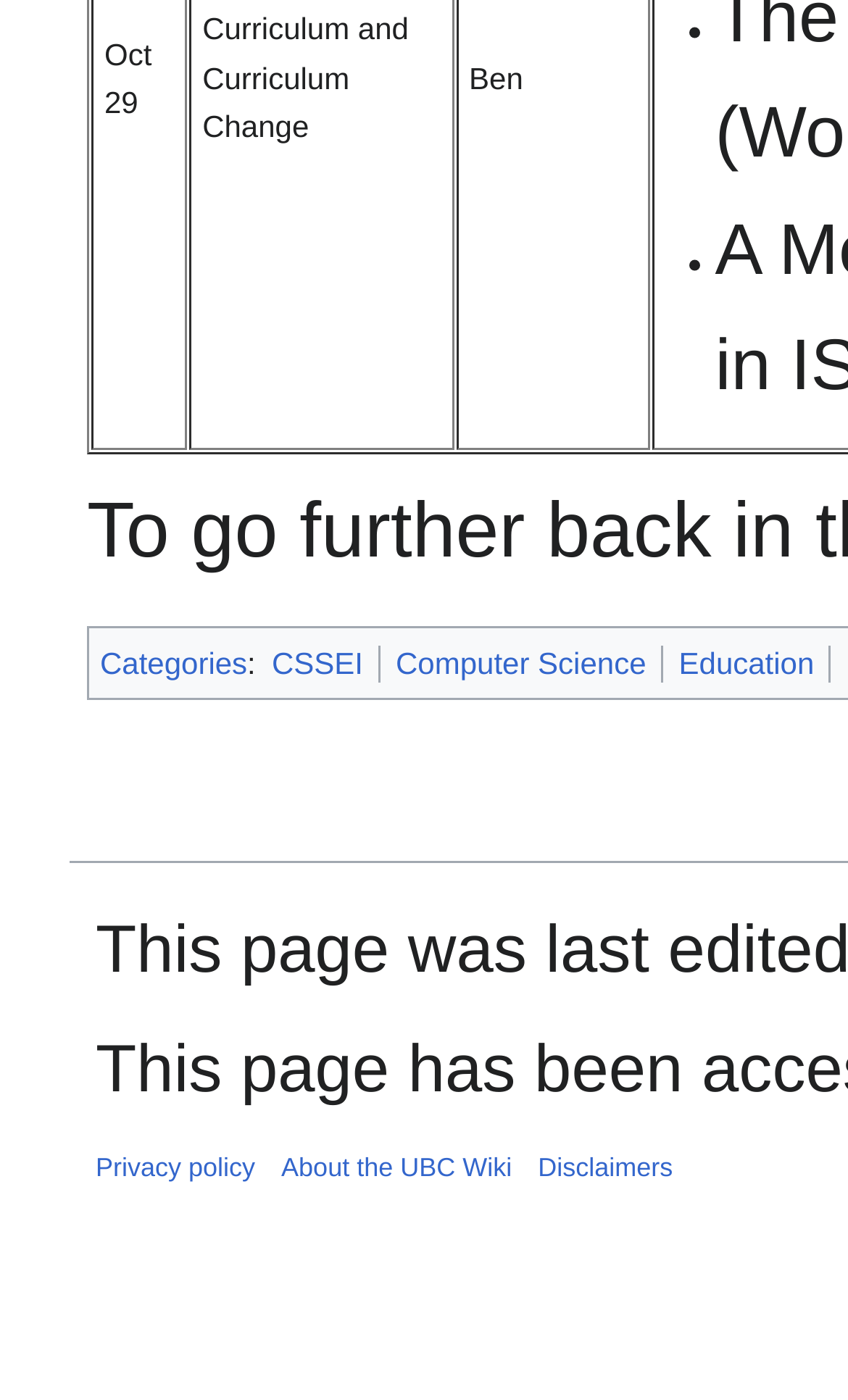Given the element description Categories, predict the bounding box coordinates for the UI element in the webpage screenshot. The format should be (top-left x, top-left y, bottom-right x, bottom-right y), and the values should be between 0 and 1.

[0.118, 0.461, 0.292, 0.486]